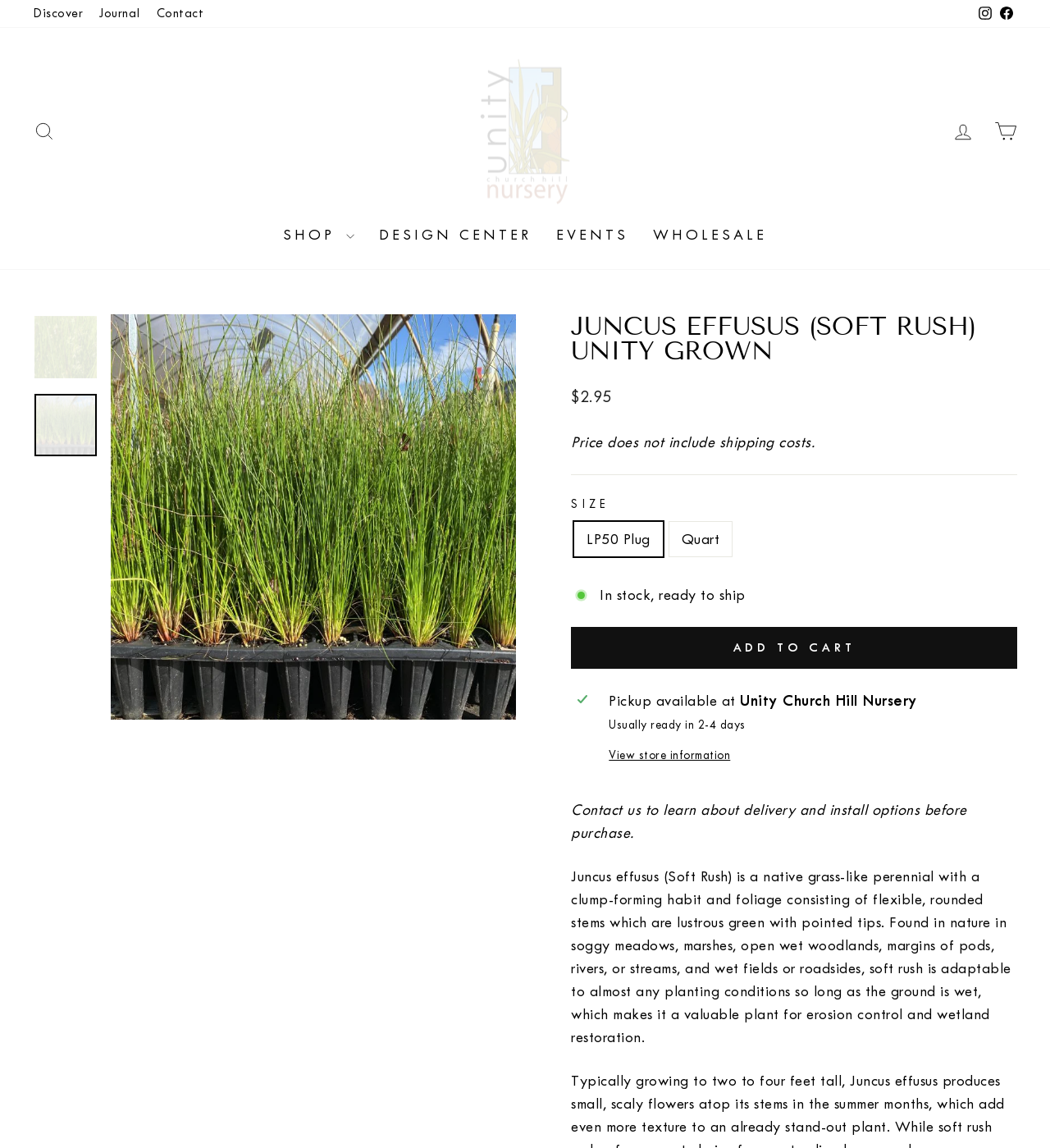Please specify the bounding box coordinates of the area that should be clicked to accomplish the following instruction: "Click the 'ADD TO CART' button". The coordinates should consist of four float numbers between 0 and 1, i.e., [left, top, right, bottom].

[0.544, 0.546, 0.969, 0.582]